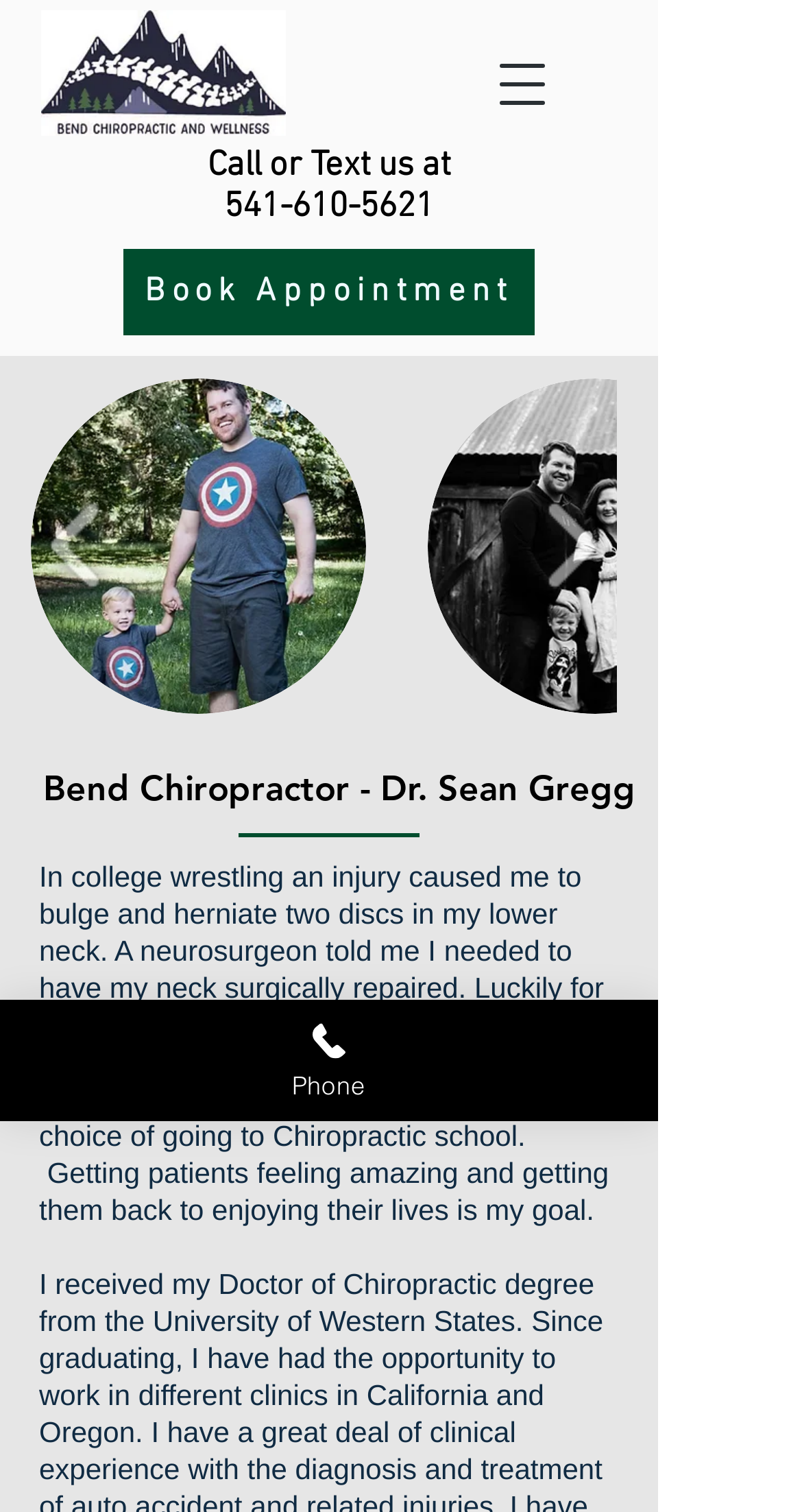Refer to the image and provide an in-depth answer to the question:
What is the navigation menu button labeled as?

I found the label of the navigation menu button by looking at the button element, which has the text 'Open navigation menu'.